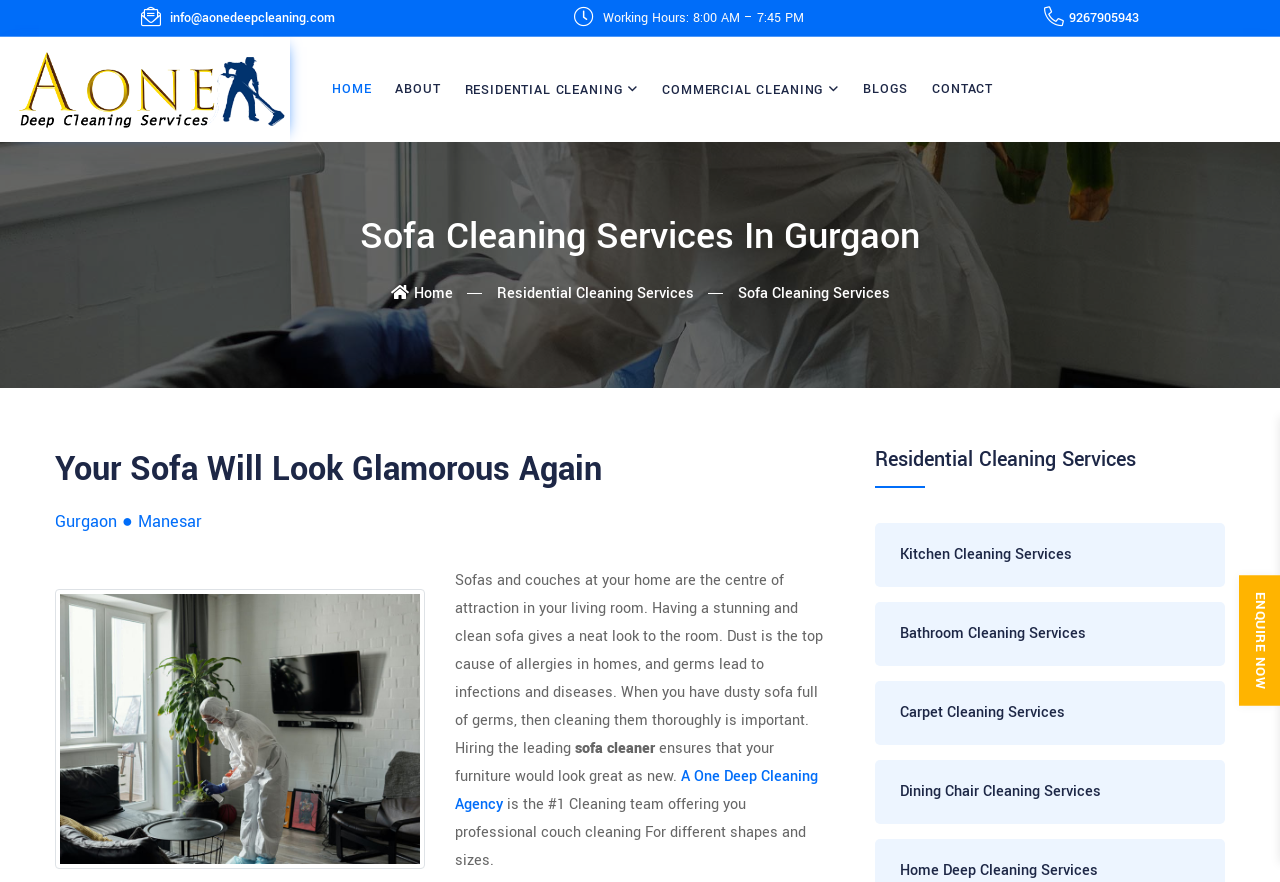Identify the first-level heading on the webpage and generate its text content.

Sofa Cleaning Services In Gurgaon